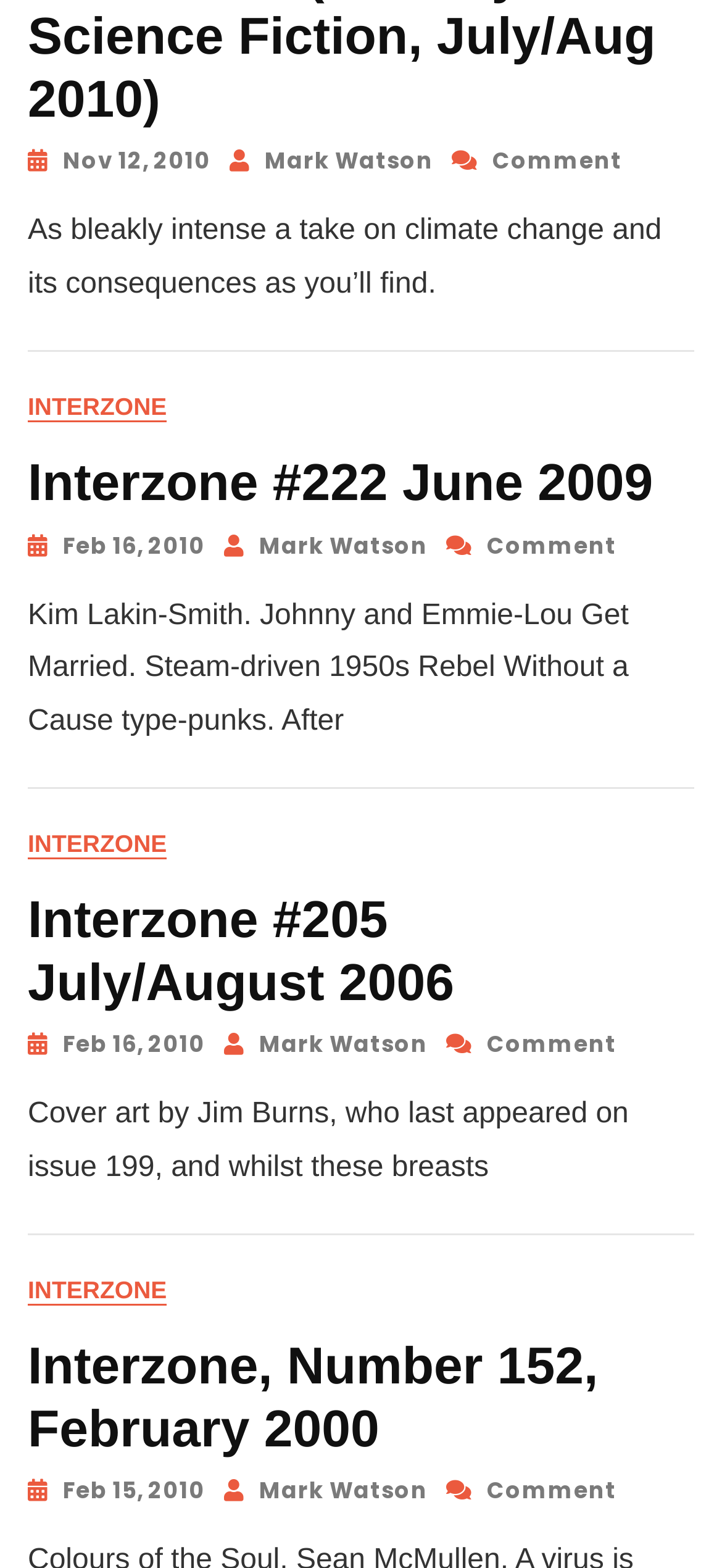Please indicate the bounding box coordinates for the clickable area to complete the following task: "Comment On Interzone, Number 152, February 2000". The coordinates should be specified as four float numbers between 0 and 1, i.e., [left, top, right, bottom].

[0.618, 0.941, 0.854, 0.962]